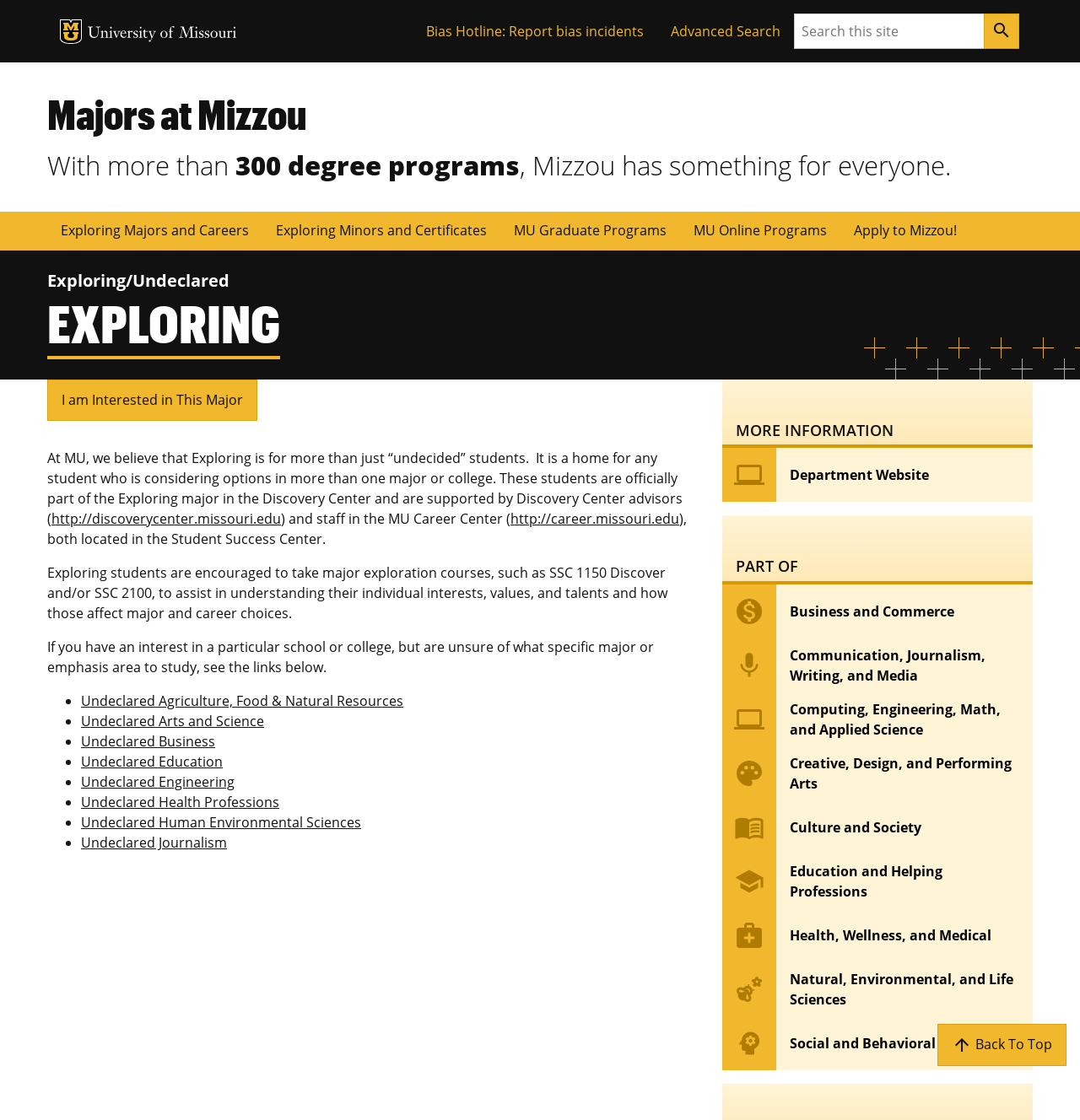Use a single word or phrase to answer the question: 
How many major exploration courses are mentioned?

2